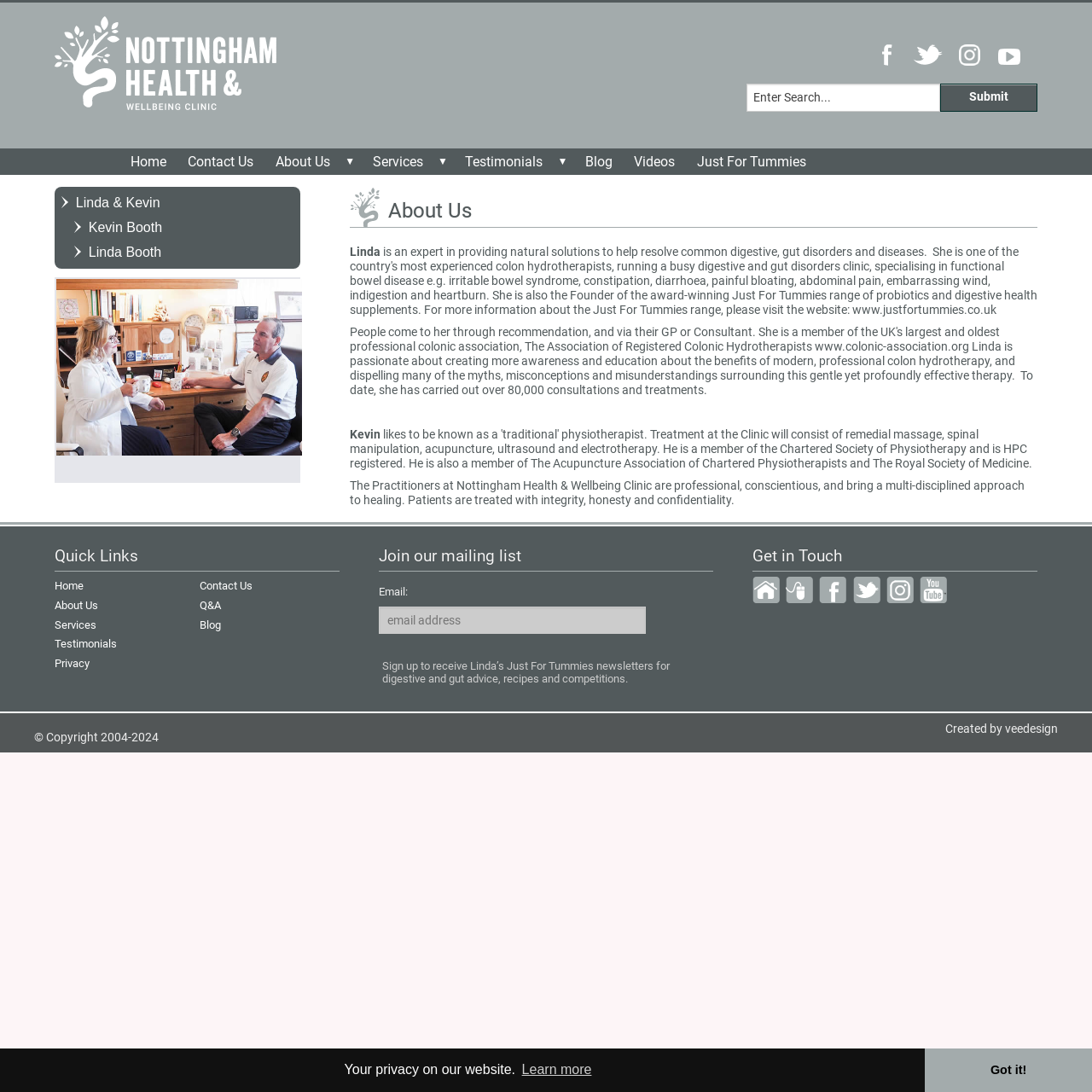Can you specify the bounding box coordinates for the region that should be clicked to fulfill this instruction: "Search for something".

[0.684, 0.077, 0.861, 0.102]